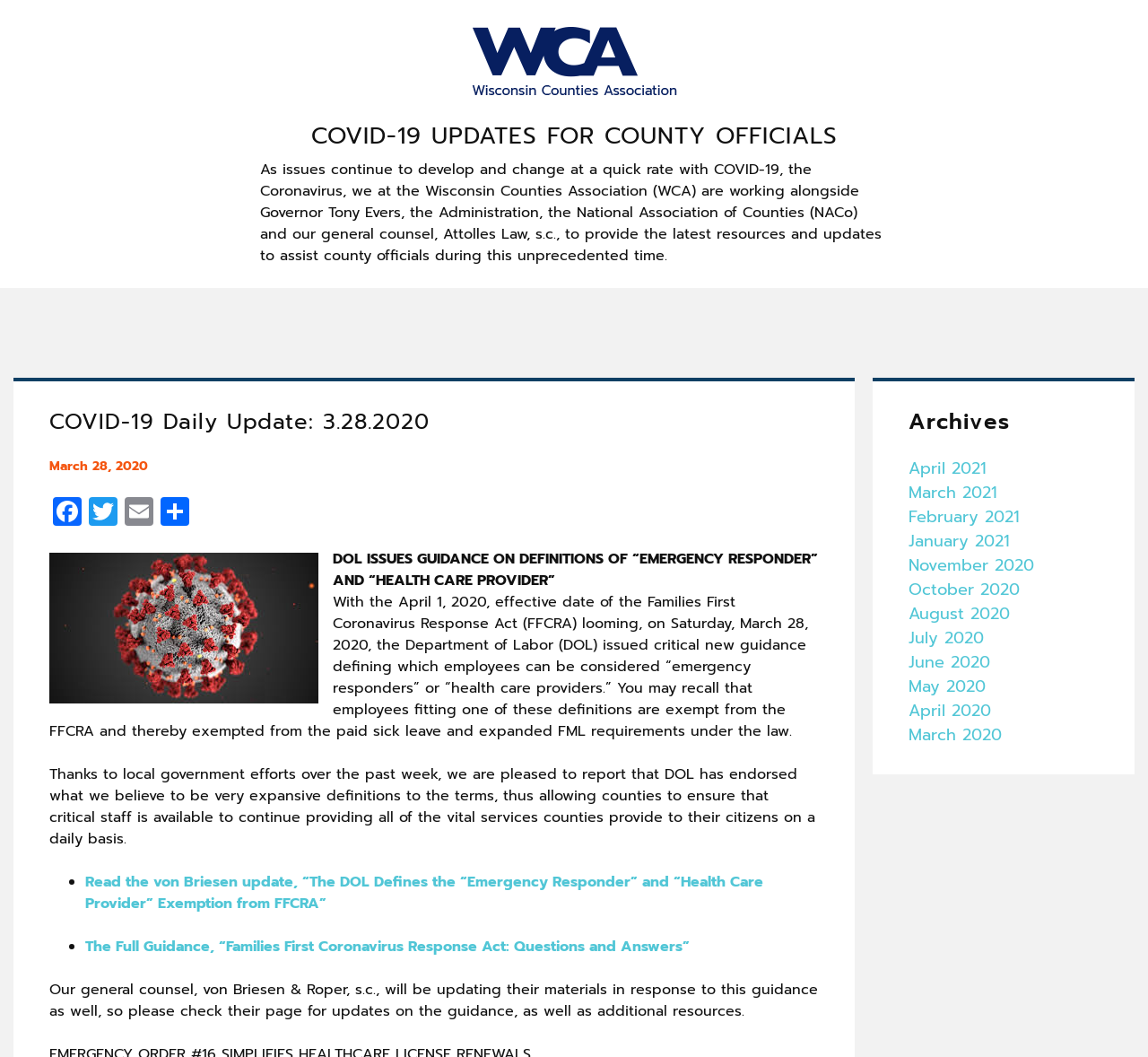Can you identify the bounding box coordinates of the clickable region needed to carry out this instruction: 'Check the March 2020 archives'? The coordinates should be four float numbers within the range of 0 to 1, stated as [left, top, right, bottom].

[0.791, 0.683, 0.872, 0.707]